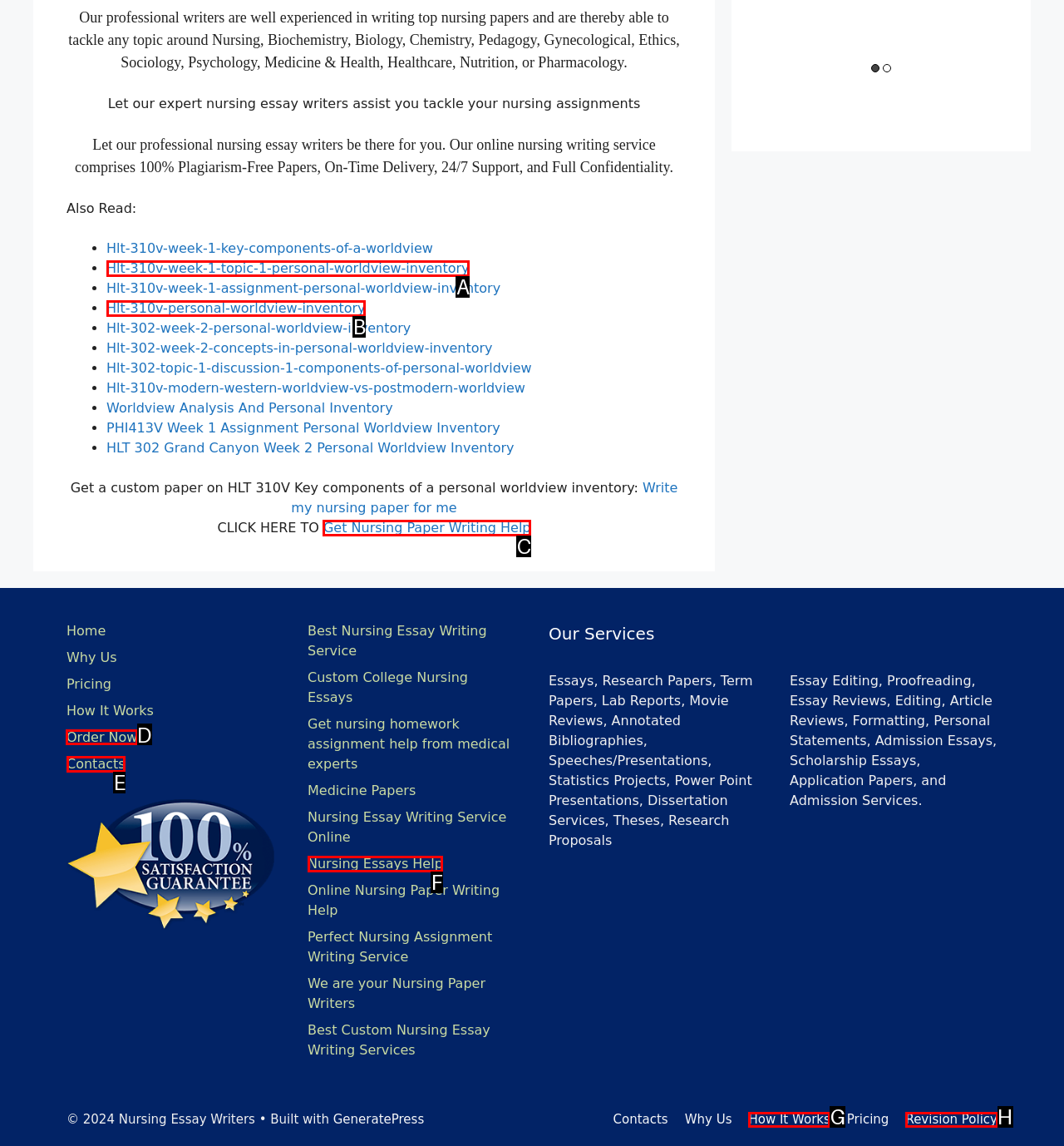Tell me which one HTML element I should click to complete the following task: Click on 'Order Now'
Answer with the option's letter from the given choices directly.

D